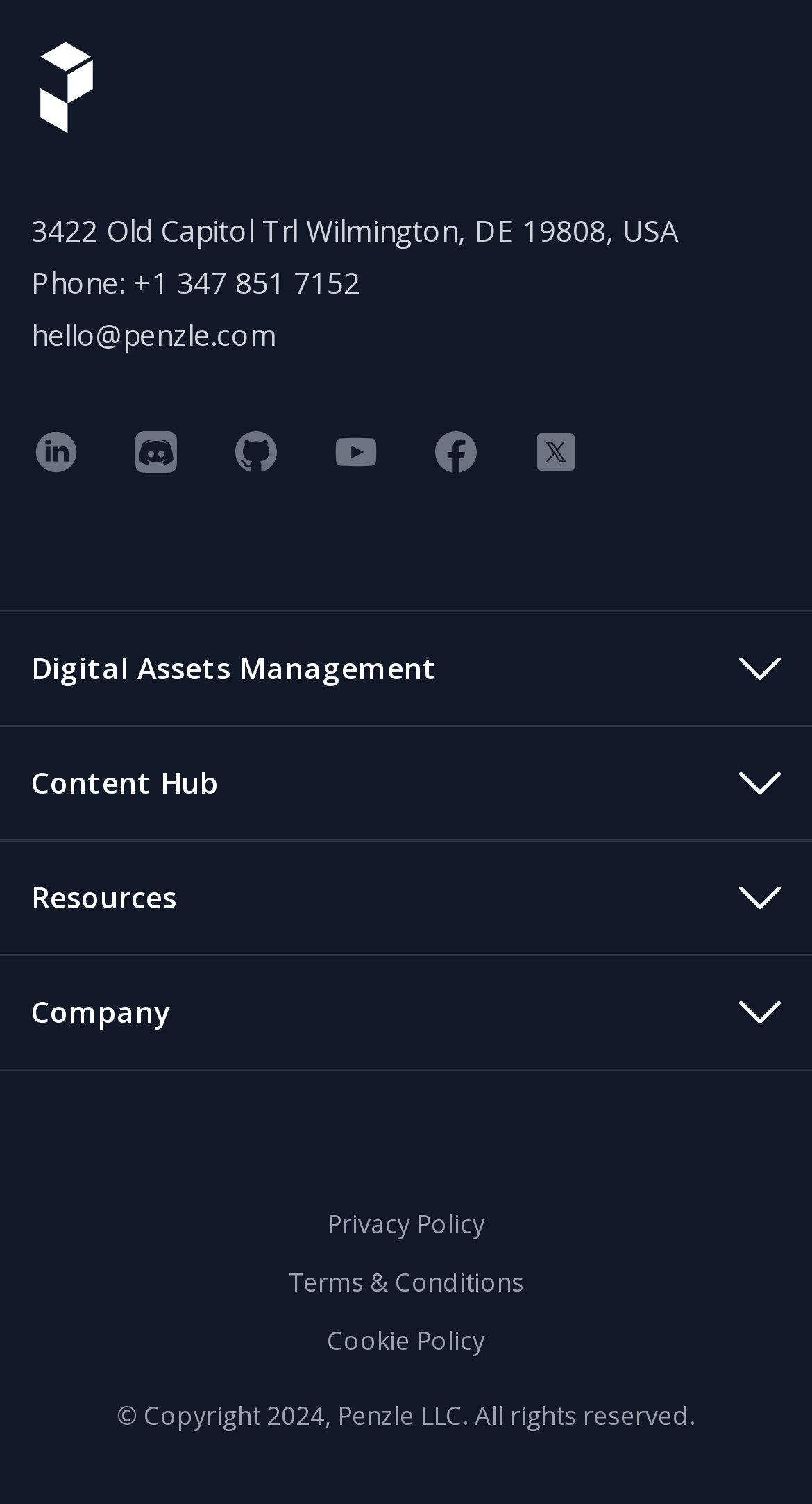Find the bounding box of the element with the following description: "parent_node: Content Hub". The coordinates must be four float numbers between 0 and 1, formatted as [left, top, right, bottom].

[0.91, 0.504, 0.962, 0.537]